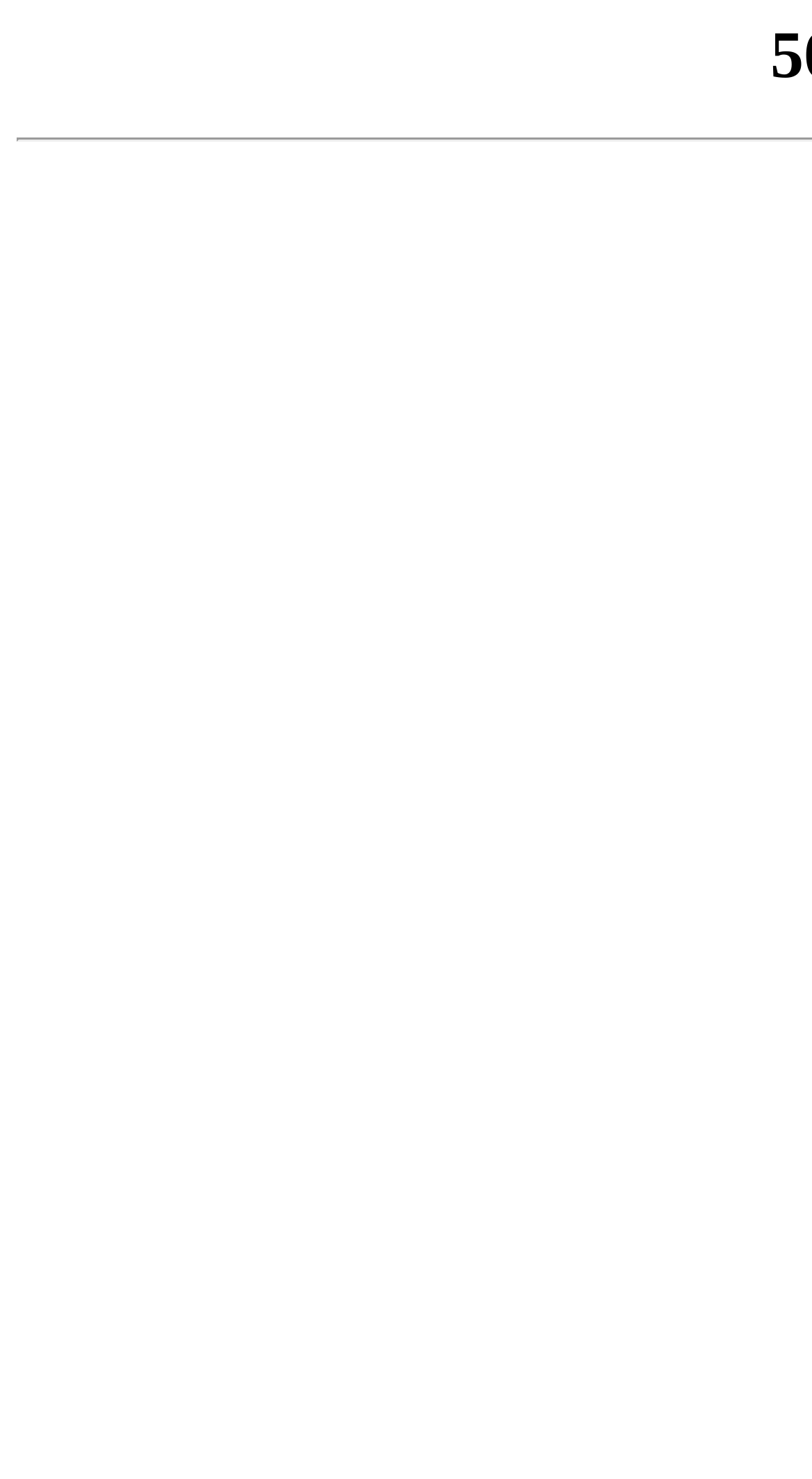Please locate and generate the primary heading on this webpage.

502 Bad Gateway